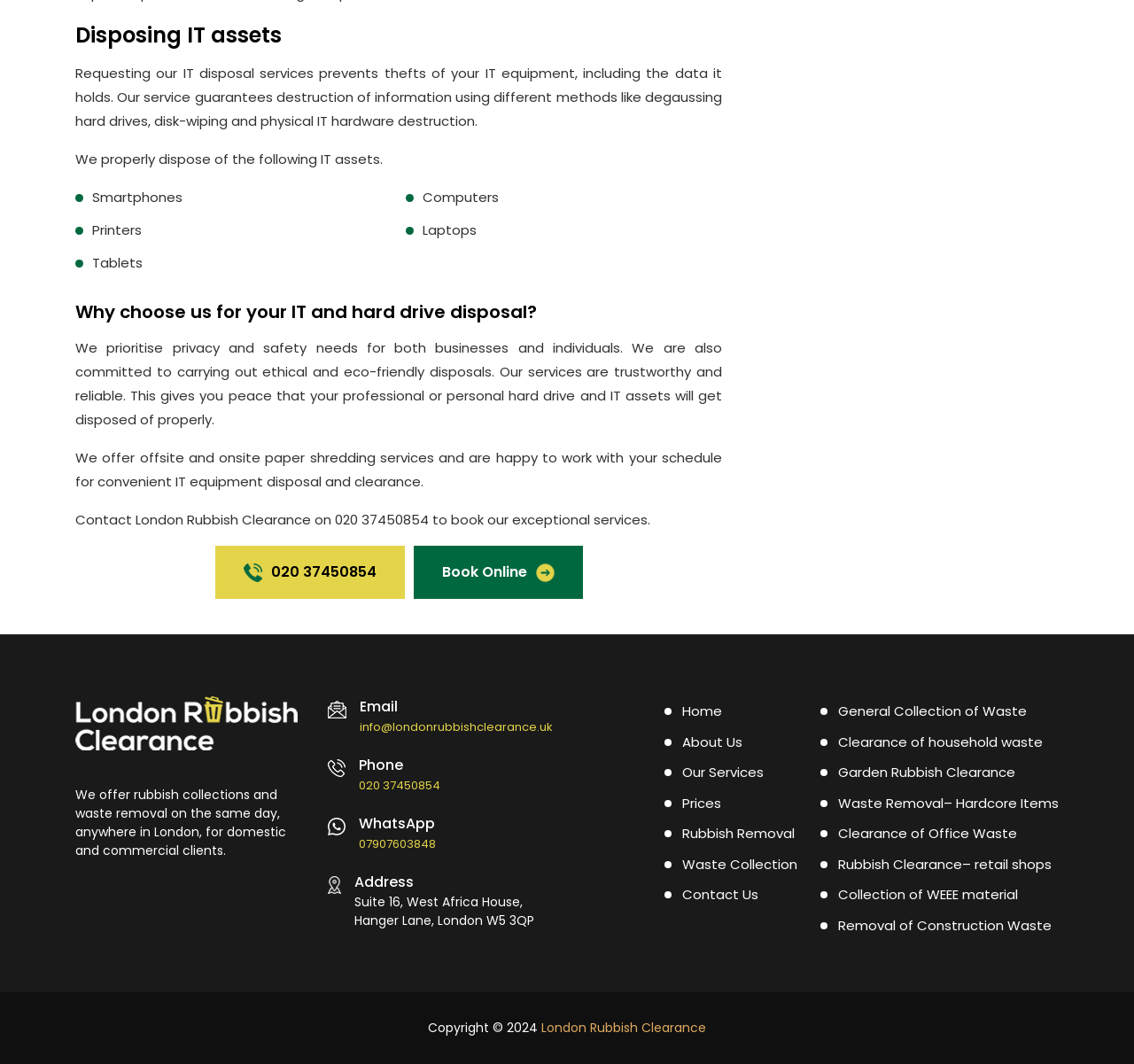What is the purpose of the 'Call Icon'? Examine the screenshot and reply using just one word or a brief phrase.

To call London Rubbish Clearance